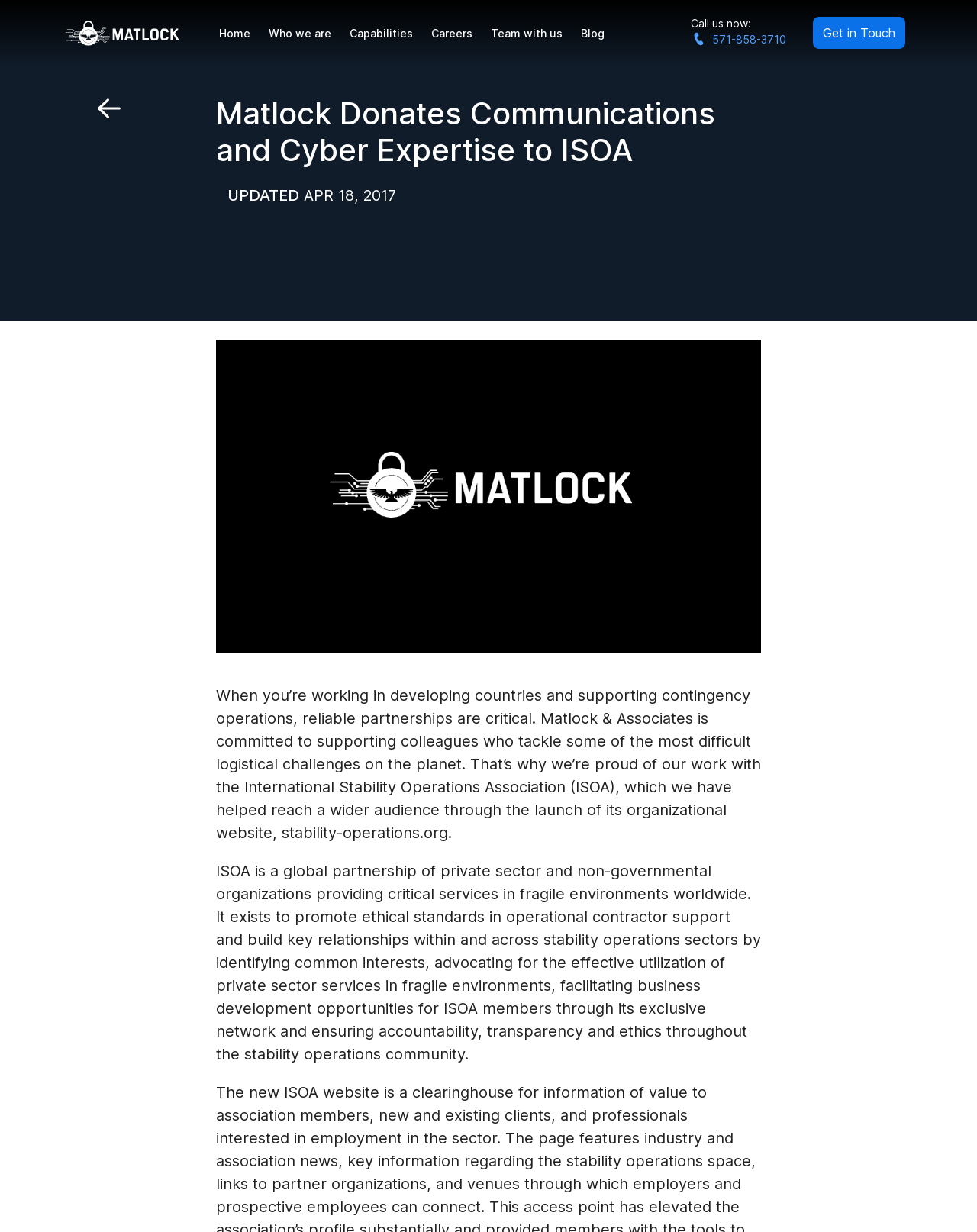Please indicate the bounding box coordinates of the element's region to be clicked to achieve the instruction: "Click the Home link". Provide the coordinates as four float numbers between 0 and 1, i.e., [left, top, right, bottom].

[0.066, 0.016, 0.184, 0.037]